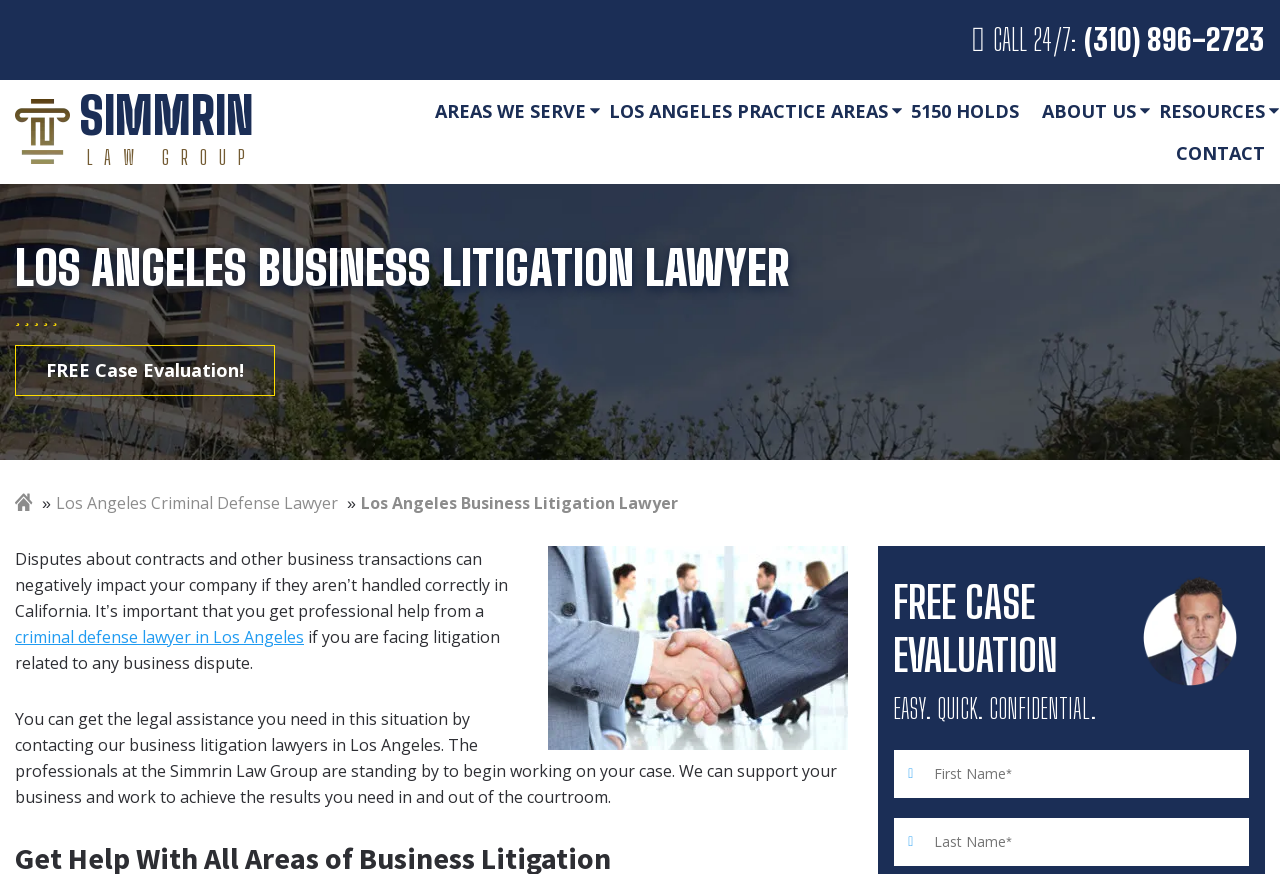What is the phone number to call for a 24/7 consultation?
Refer to the image and provide a one-word or short phrase answer.

(310) 896-2723